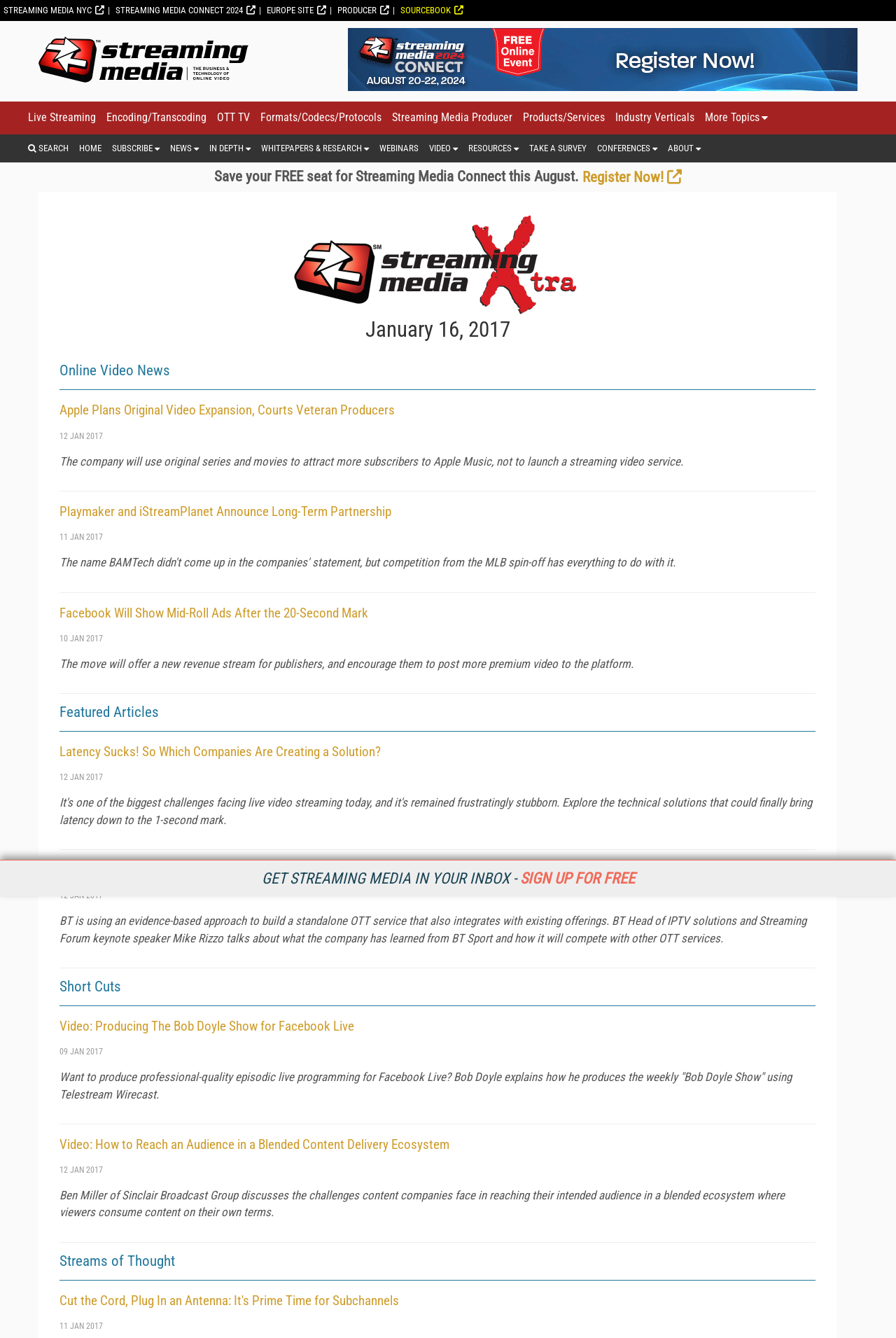Determine the bounding box coordinates for the area that needs to be clicked to fulfill this task: "Sign up for free newsletter". The coordinates must be given as four float numbers between 0 and 1, i.e., [left, top, right, bottom].

[0.292, 0.648, 0.708, 0.665]